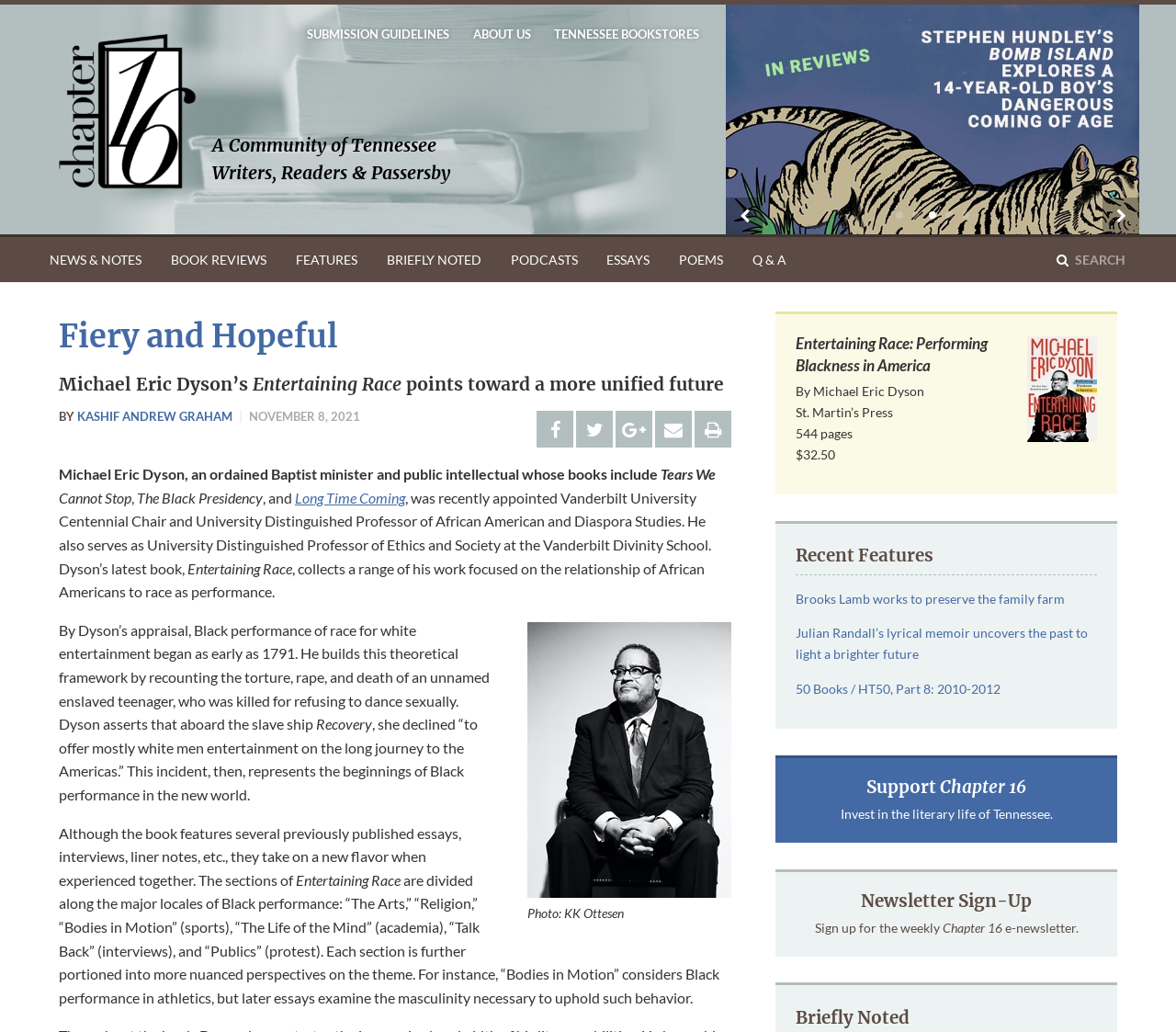Please locate the bounding box coordinates for the element that should be clicked to achieve the following instruction: "Read the news and notes". Ensure the coordinates are given as four float numbers between 0 and 1, i.e., [left, top, right, bottom].

[0.031, 0.23, 0.132, 0.274]